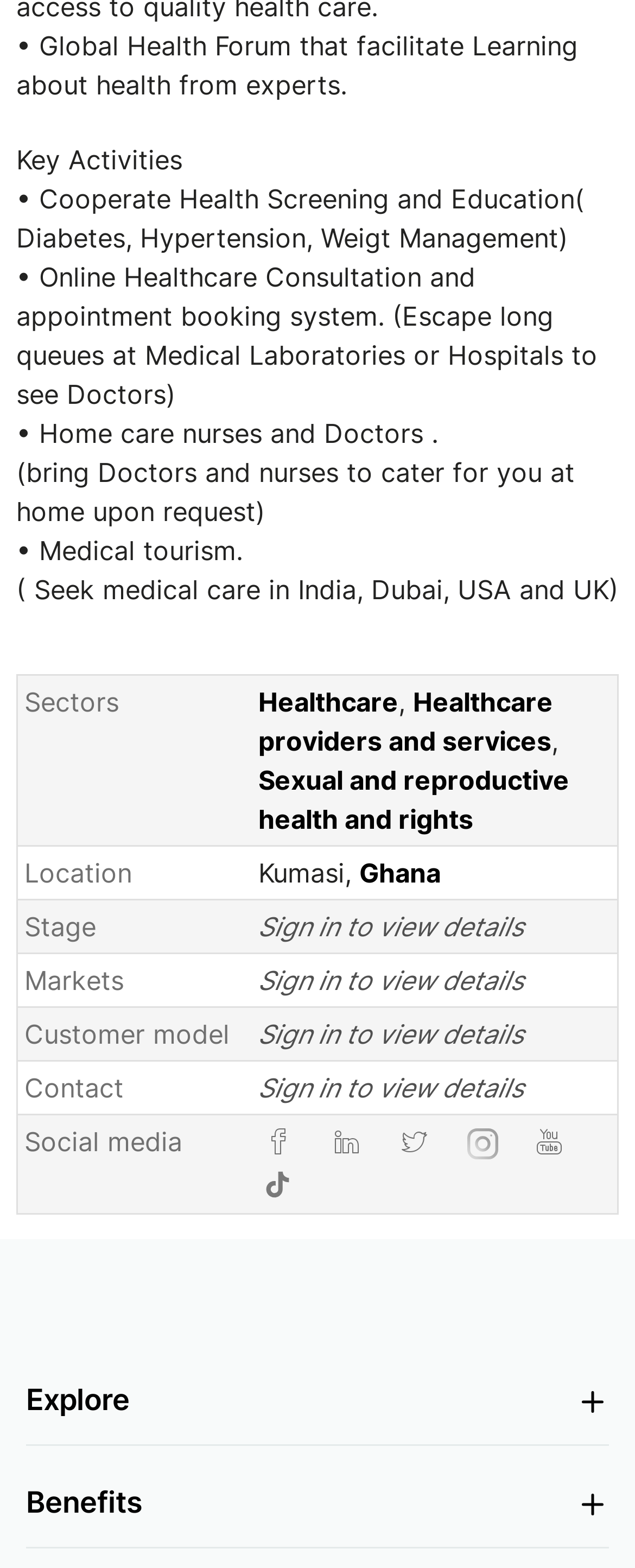Please determine the bounding box coordinates of the area that needs to be clicked to complete this task: 'Sign in to view details of Customer model'. The coordinates must be four float numbers between 0 and 1, formatted as [left, top, right, bottom].

[0.396, 0.643, 0.973, 0.677]